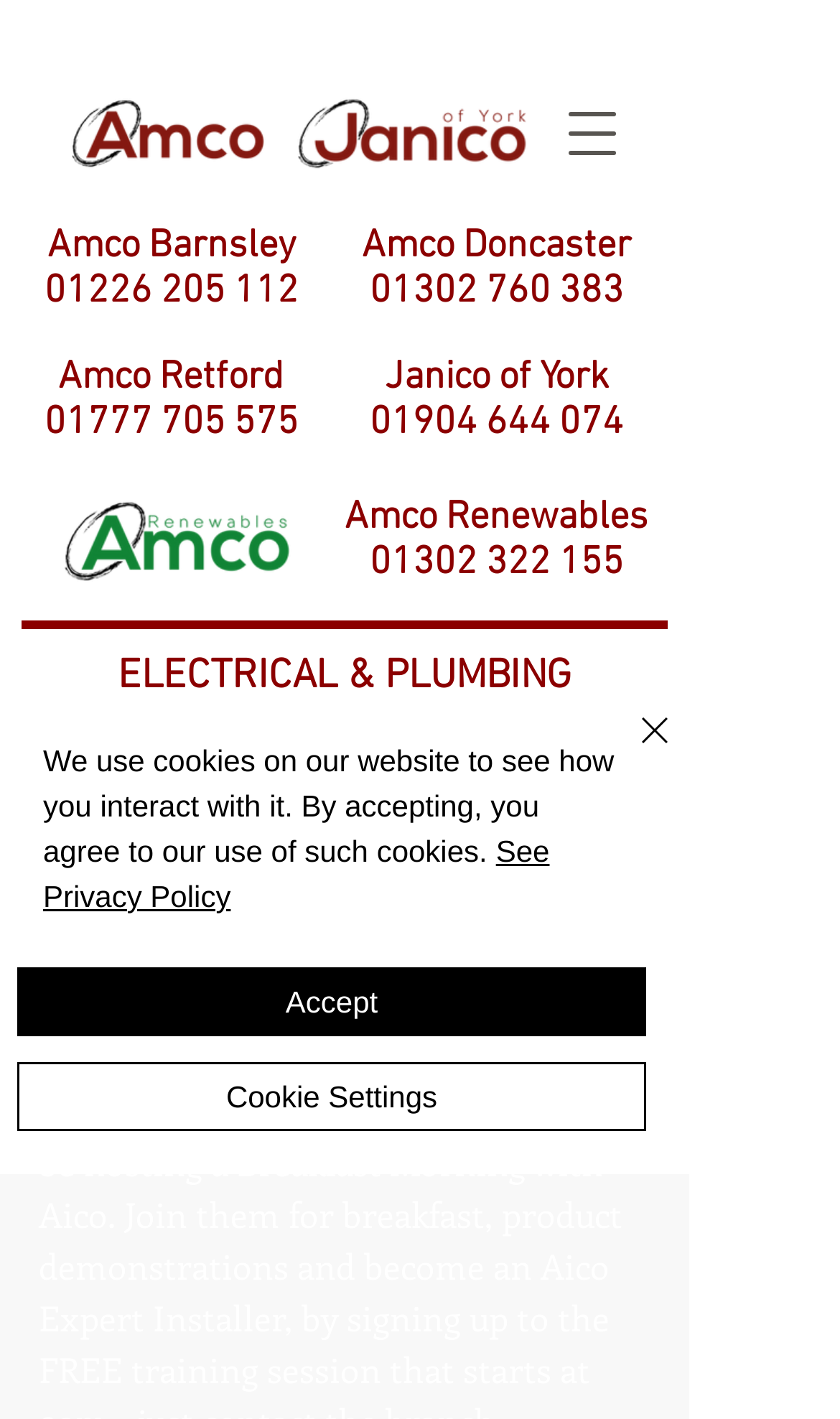What is the category of products supplied by Janico of York?
Based on the visual content, answer with a single word or a brief phrase.

Electrical & Plumbing Wholesale Supplies